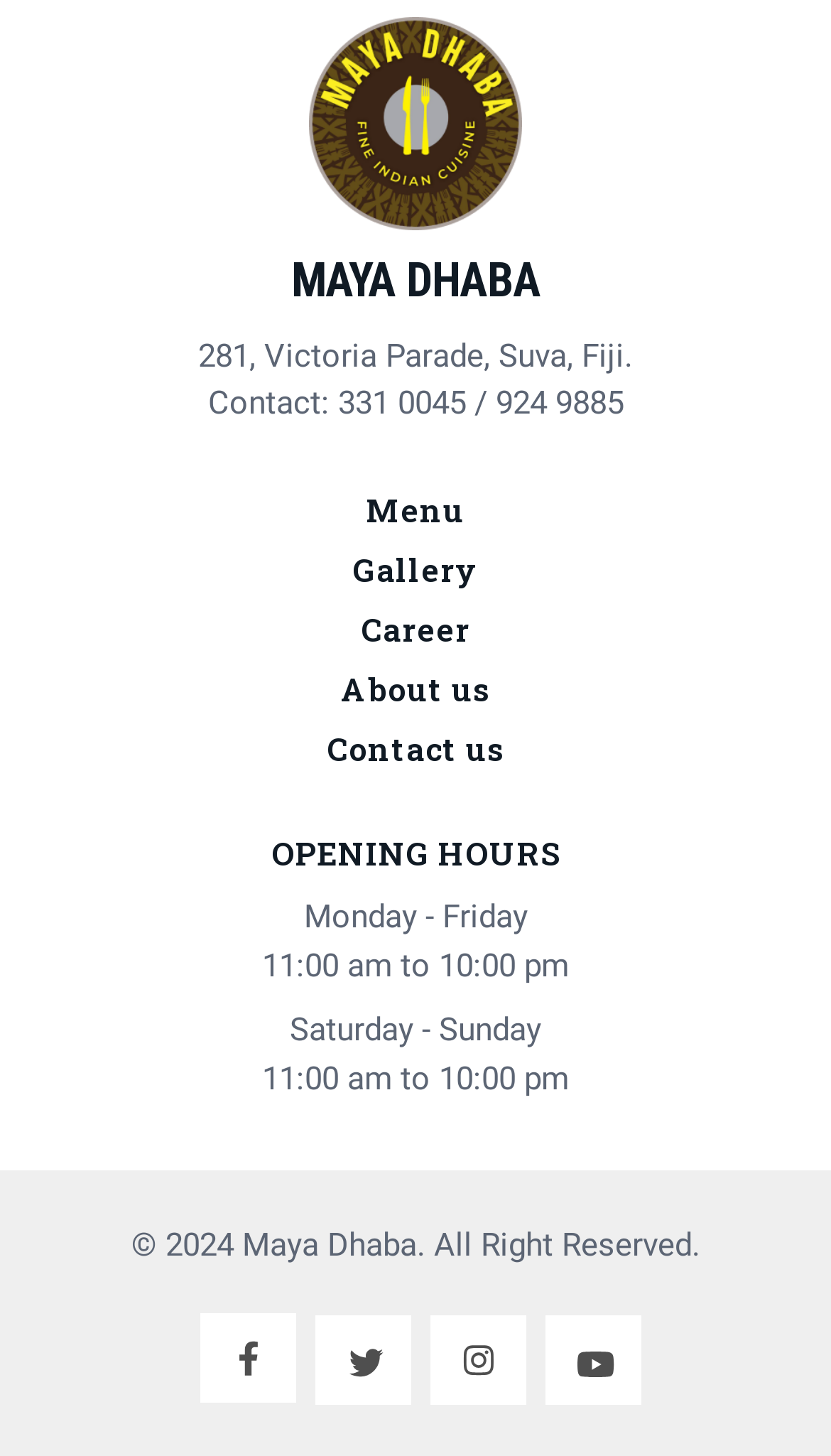What social media platforms does the restaurant have?
Provide a detailed and well-explained answer to the question.

The social media platforms can be found in the links 'facebook logo', 'twitter logo', 'instagram logo', and 'youtube logo' which are located at the bottom of the webpage.